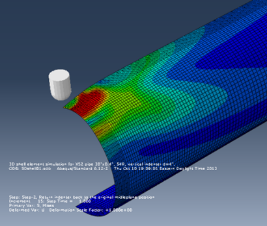Provide a one-word or brief phrase answer to the question:
What is the purpose of the simulation data in the image?

To analyze mechanical behavior and integrity